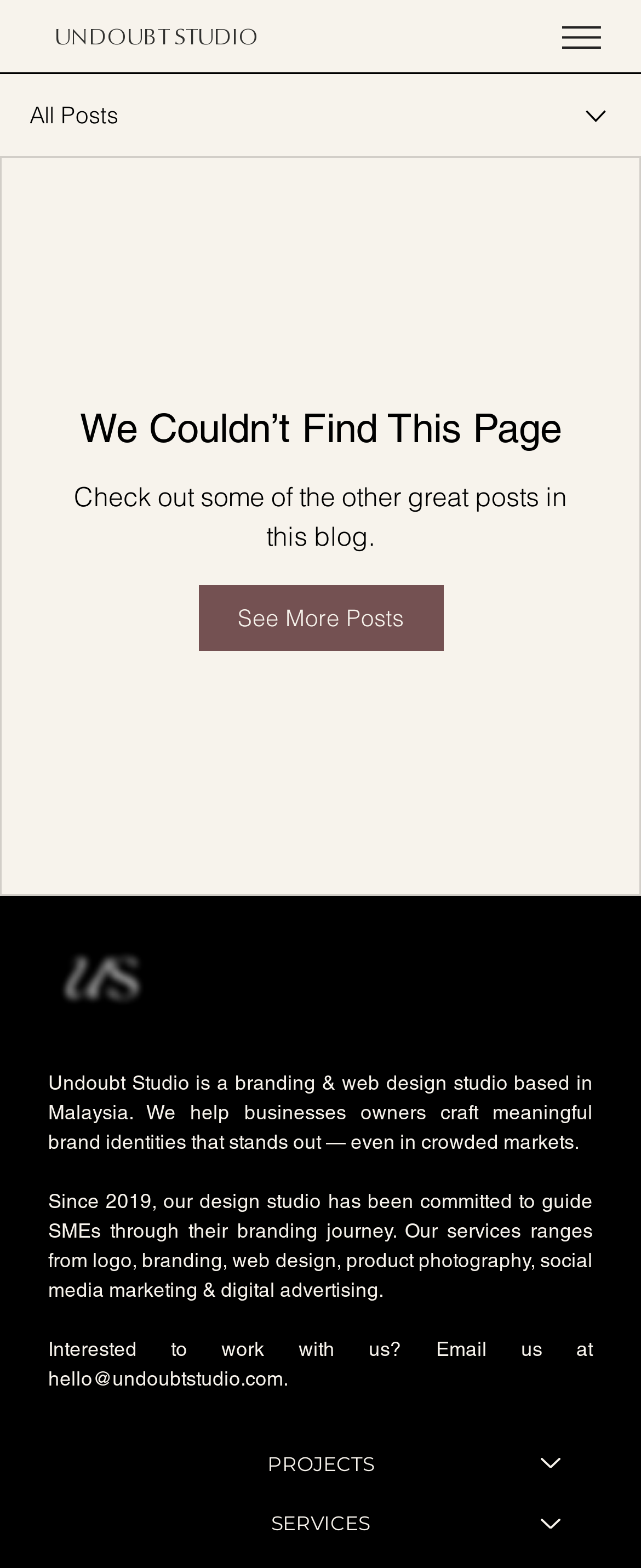Provide the bounding box coordinates of the HTML element this sentence describes: "parent_node: SERVICES aria-label="SERVICES"". The bounding box coordinates consist of four float numbers between 0 and 1, i.e., [left, top, right, bottom].

[0.797, 0.953, 0.925, 0.992]